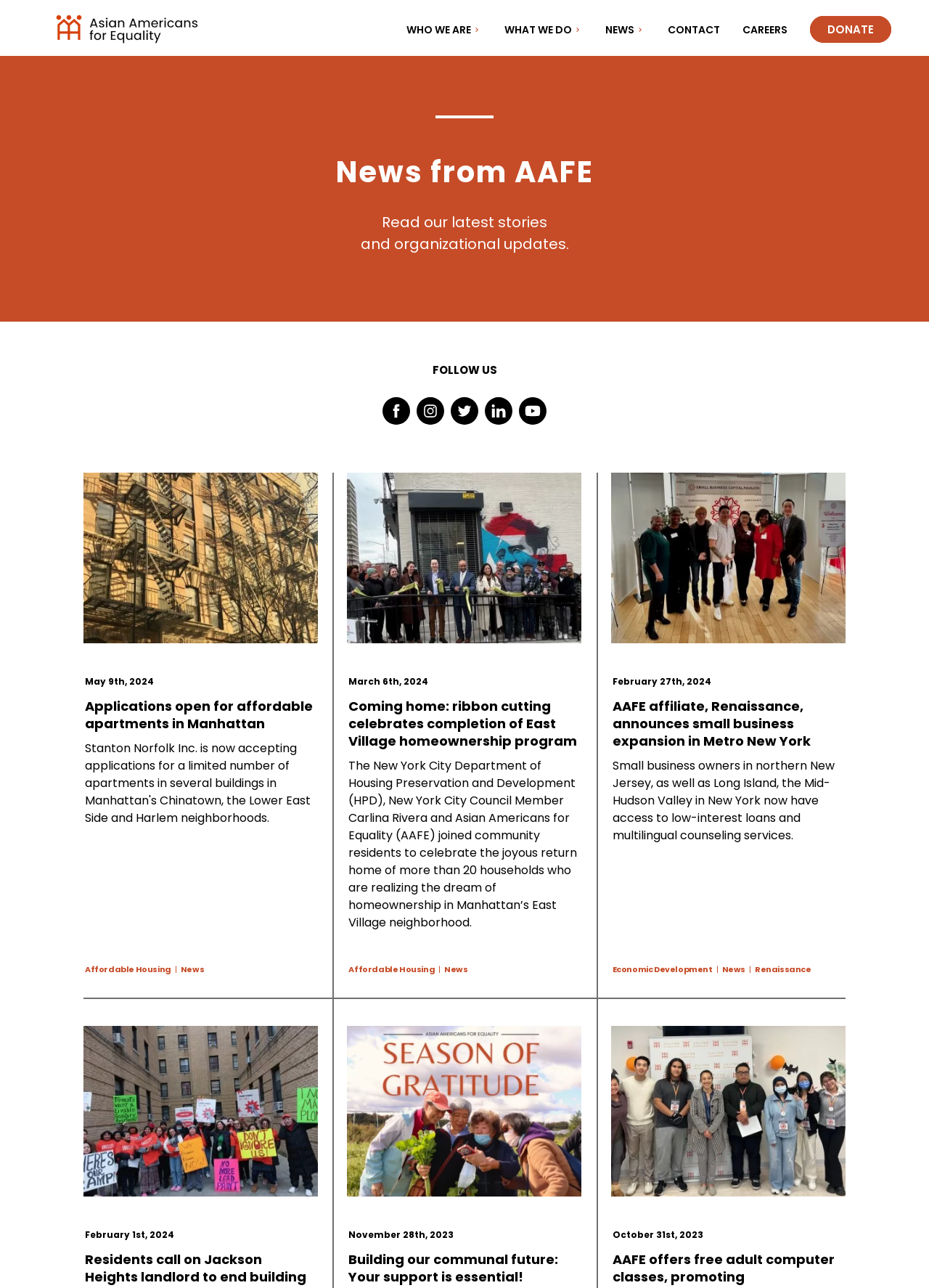Look at the image and write a detailed answer to the question: 
What is the topic of the first article?

The first article is located in the middle of the webpage, and its heading is 'Applications open for affordable apartments in Manhattan'. This heading is a link, and it describes the topic of the article.